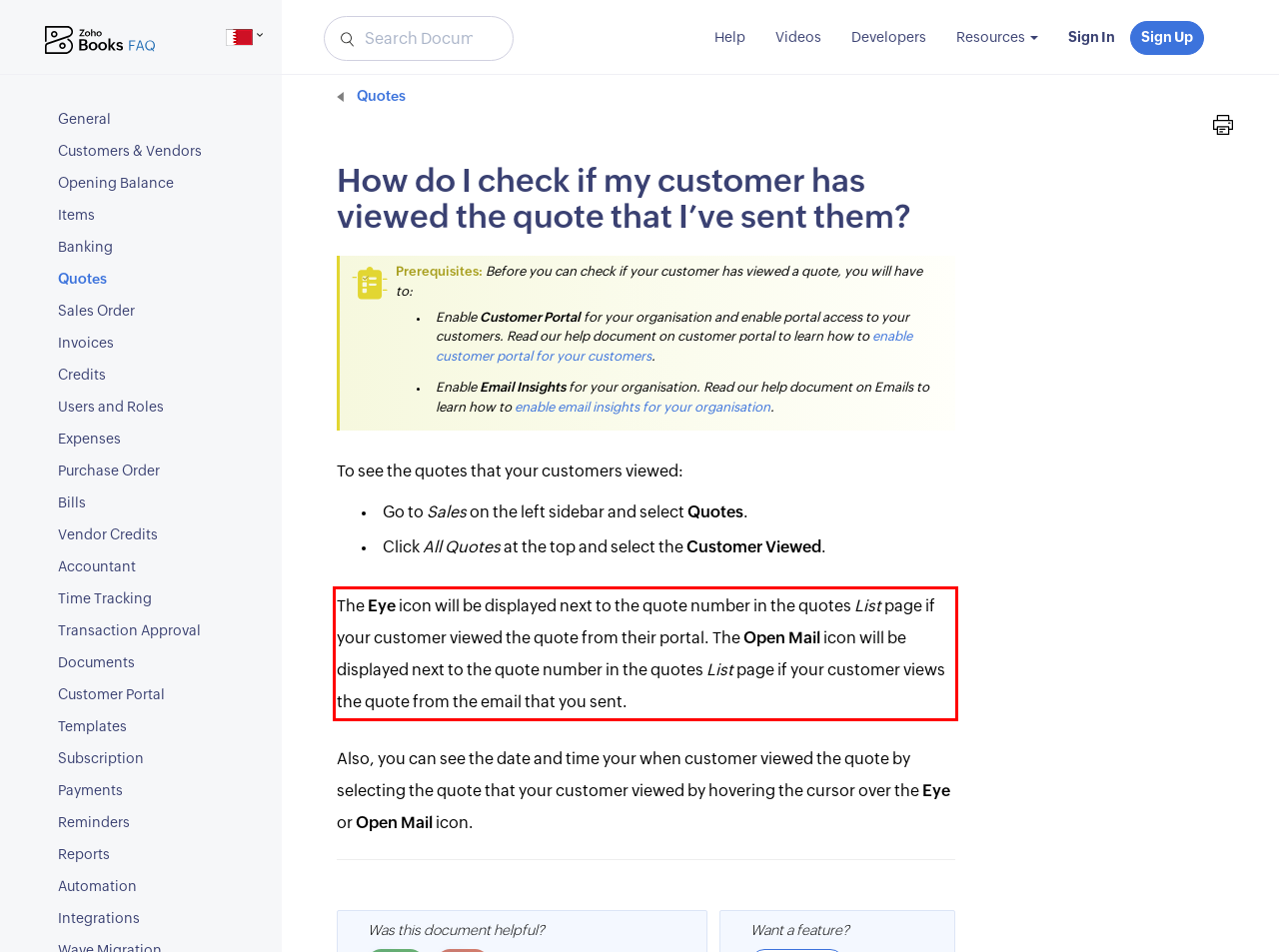Please analyze the provided webpage screenshot and perform OCR to extract the text content from the red rectangle bounding box.

The Eye icon will be displayed next to the quote number in the quotes List page if your customer viewed the quote from their portal. The Open Mail icon will be displayed next to the quote number in the quotes List page if your customer views the quote from the email that you sent.